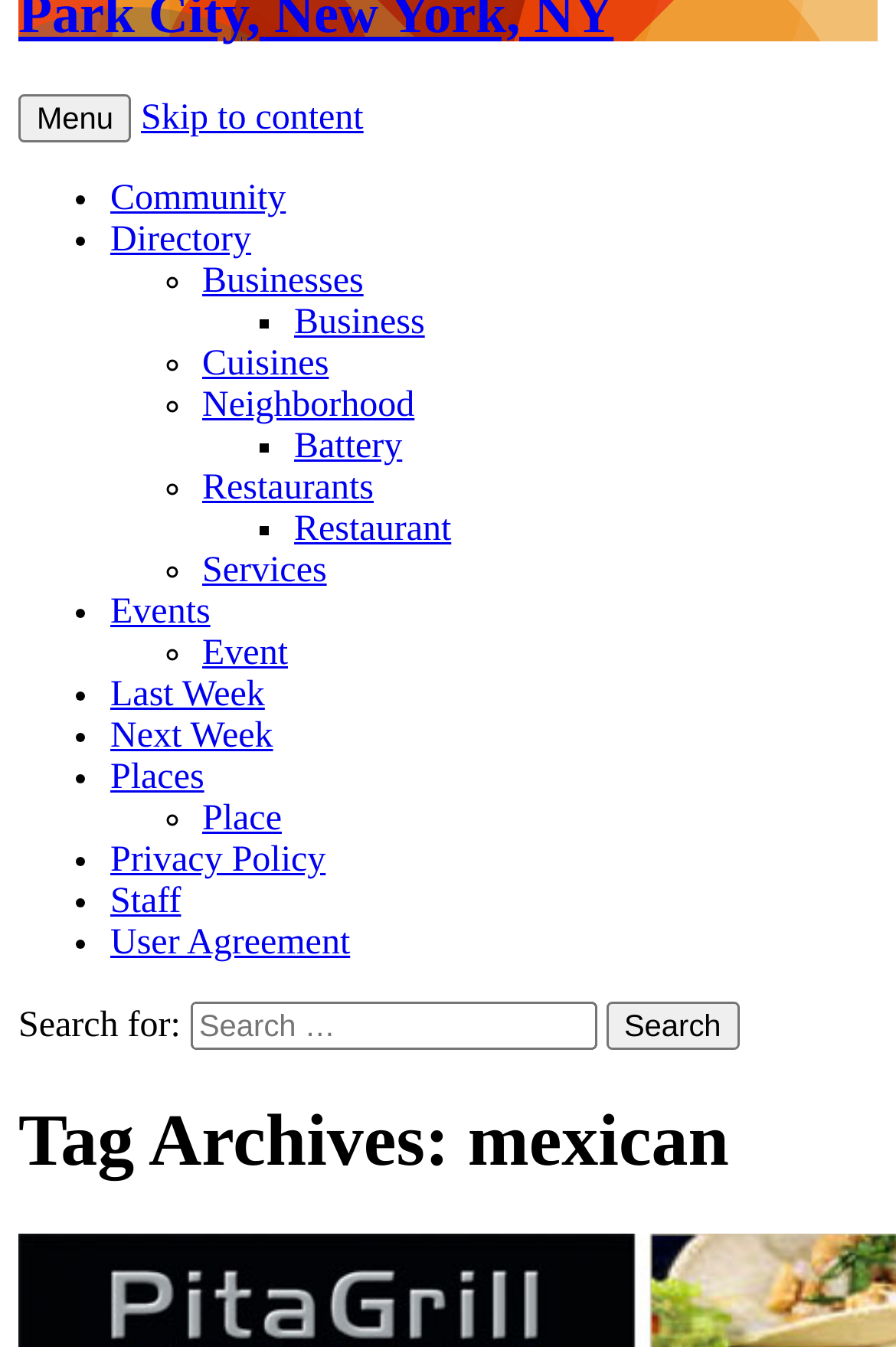Locate the bounding box coordinates of the area that needs to be clicked to fulfill the following instruction: "Go to the 'Community' page". The coordinates should be in the format of four float numbers between 0 and 1, namely [left, top, right, bottom].

[0.123, 0.133, 0.319, 0.162]